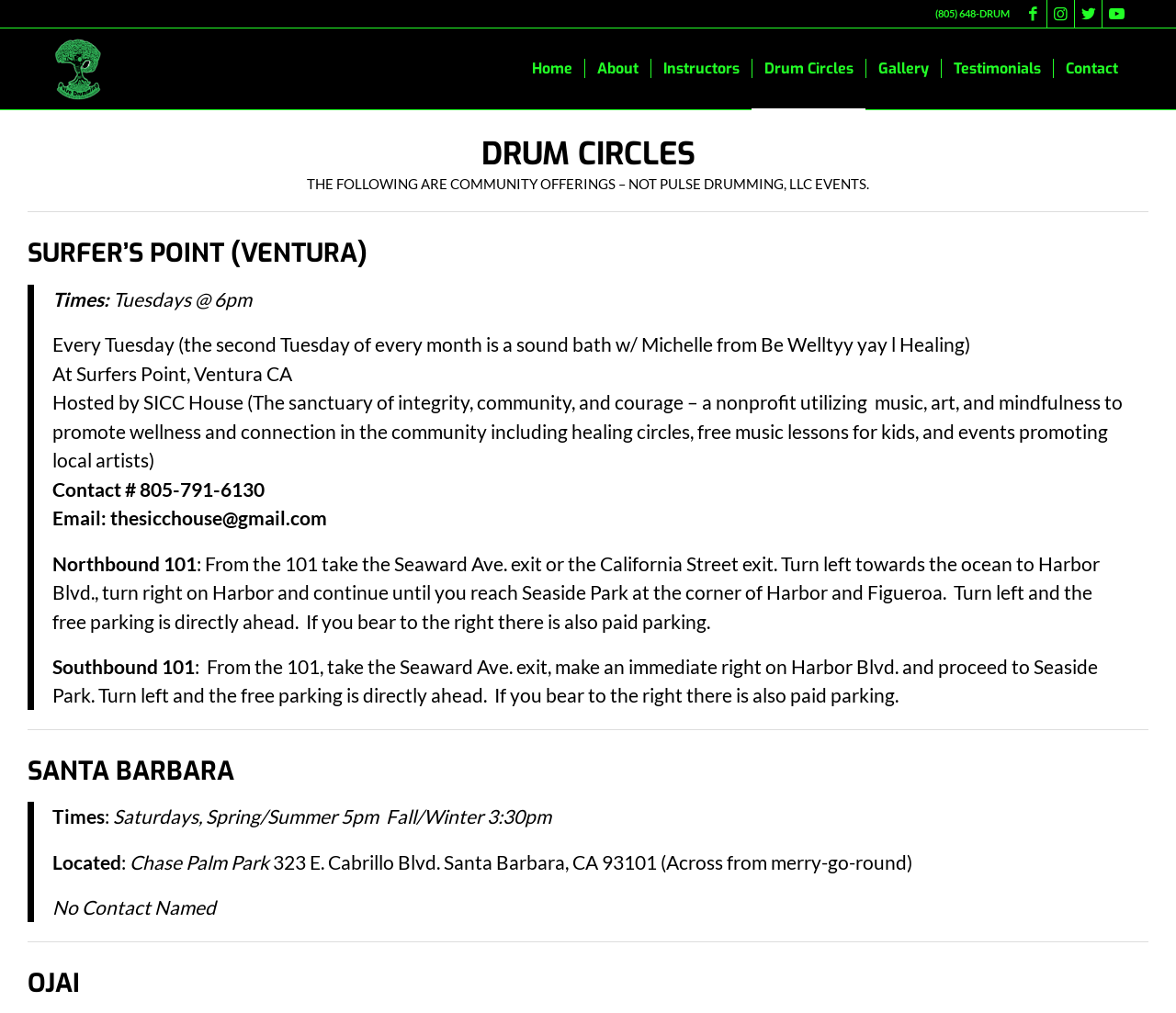Please find the bounding box for the UI component described as follows: "Drum Circles".

[0.639, 0.028, 0.736, 0.108]